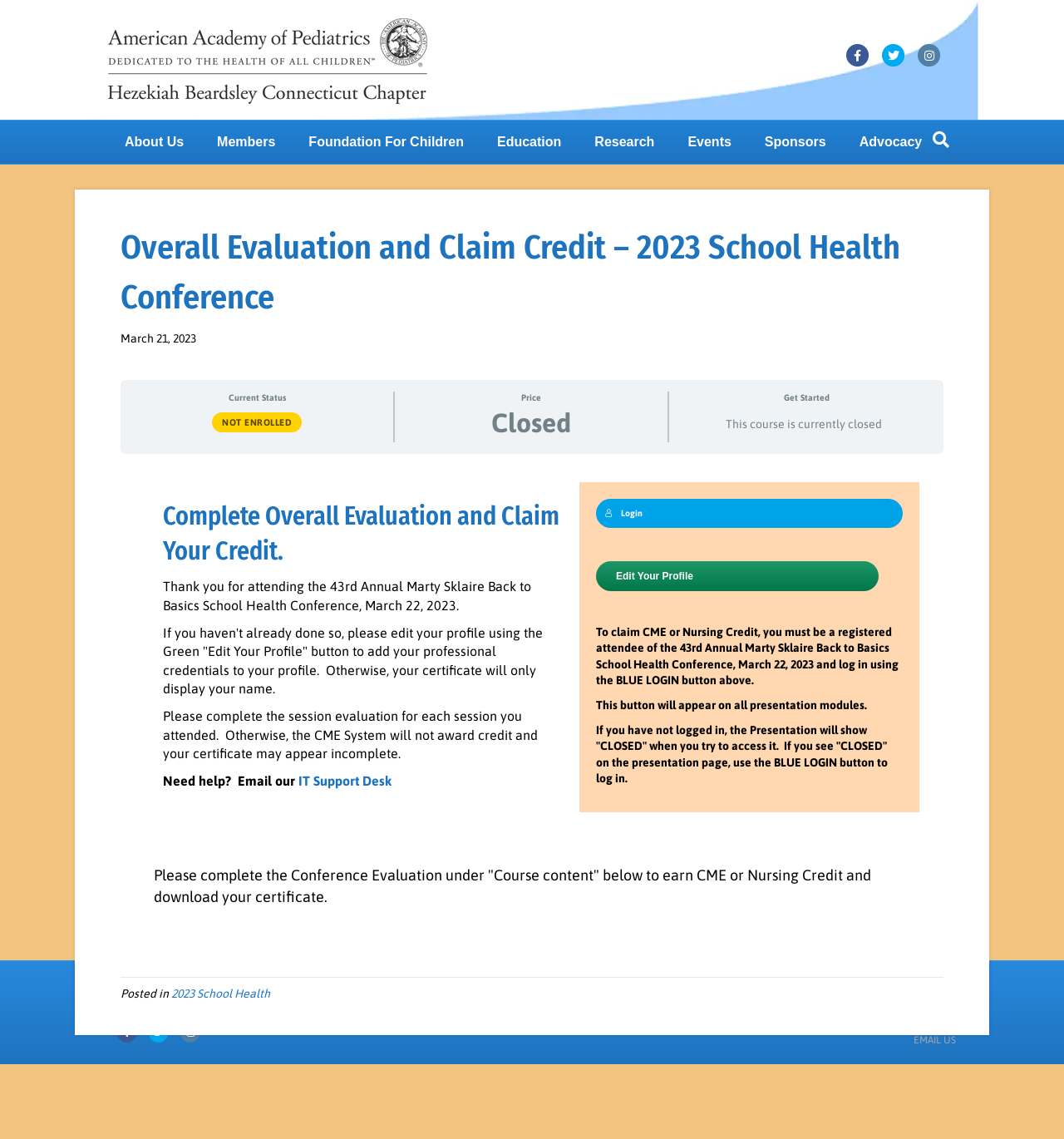Given the element description Instagram, specify the bounding box coordinates of the corresponding UI element in the format (top-left x, top-left y, bottom-right x, bottom-right y). All values must be between 0 and 1.

[0.859, 0.039, 0.887, 0.059]